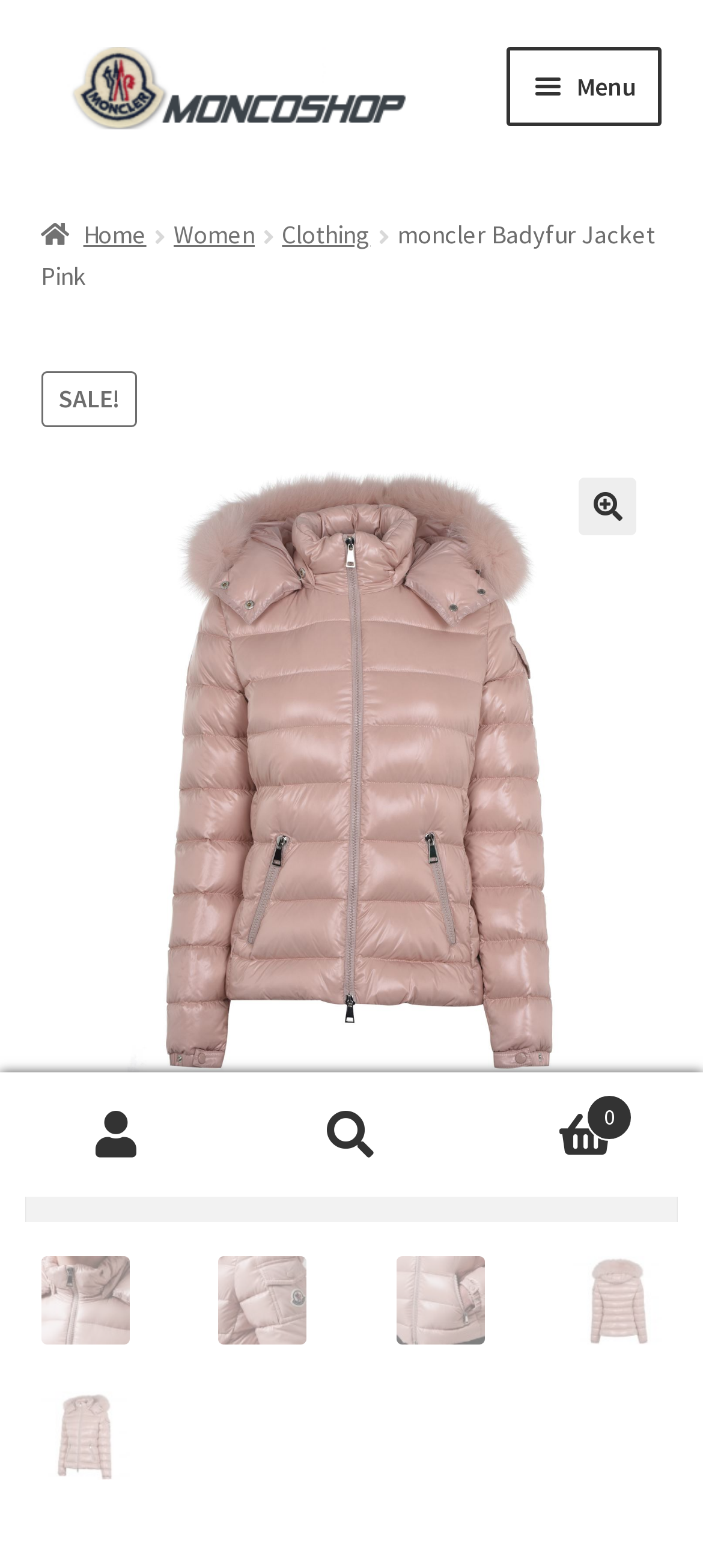Offer a detailed account of what is visible on the webpage.

This webpage appears to be an e-commerce website, specifically a product page for a Moncler Badyfur Jacket in pink. At the top left, there are two links, "Skip to navigation" and "Skip to content", followed by a link to "high quality cheap moncler jackets" with an accompanying image. 

To the right of these links is the primary navigation menu, which includes buttons for "Menu", "Home", "Basket", "Blog", "Checkout", "Contact us", "My account", and "Shop". Below this navigation menu, there are links to "Home", "Women", "Clothing", and a static text element displaying the product name, "moncler Badyfur Jacket Pink". 

Above the product name, there is a "SALE!" notification. To the right of the product name, there is a link with a star icon, and below it, there is a large product image. The page also features a series of smaller images, likely showcasing the product from different angles or in different colors. 

At the bottom of the page, there are links to "My Account" and "Search", as well as a search bar with a button to submit the search query. The page also displays a shopping cart icon with a "0" indicator, suggesting that the cart is currently empty.